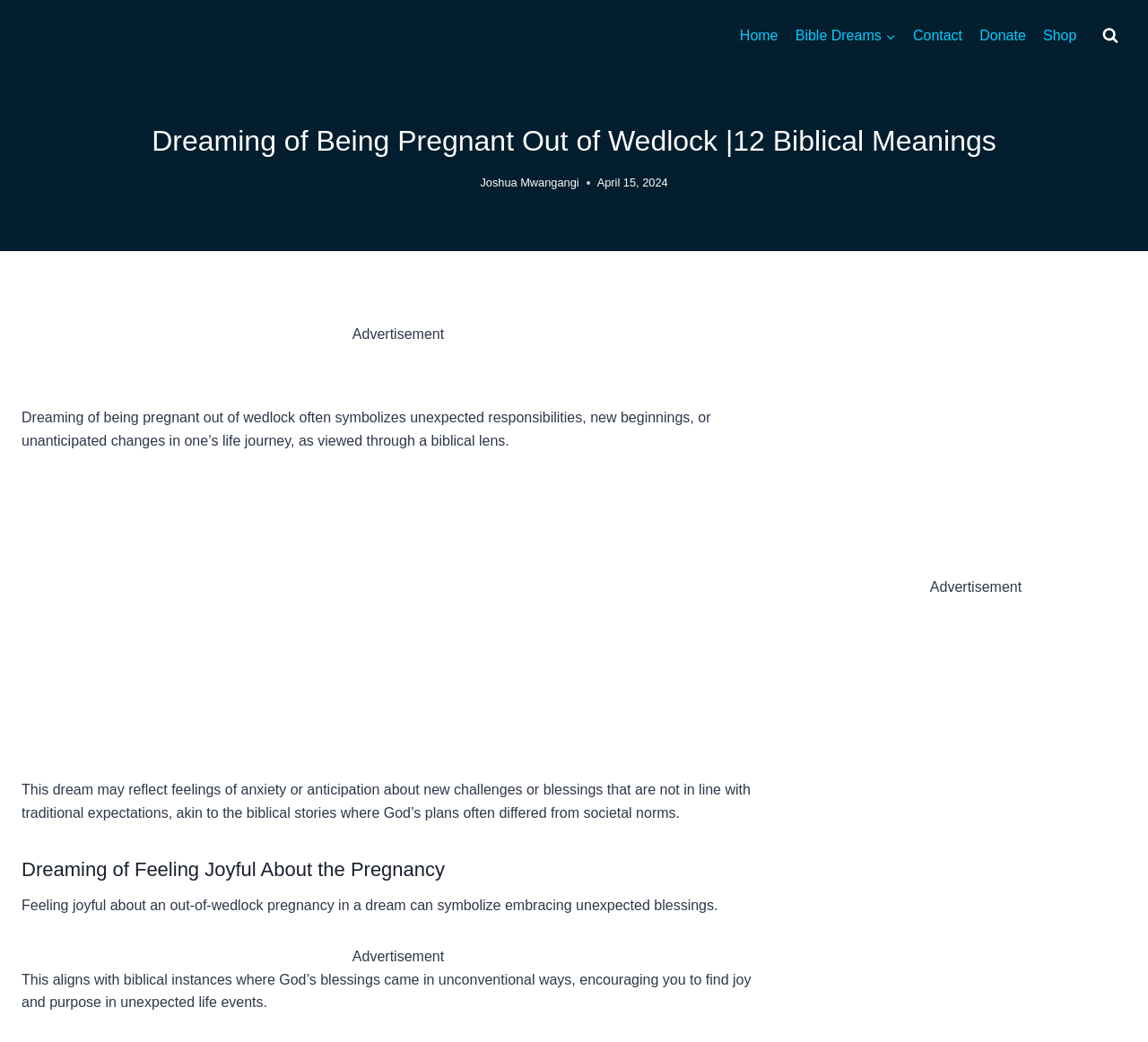Extract the bounding box of the UI element described as: "Donate".

[0.846, 0.015, 0.901, 0.054]